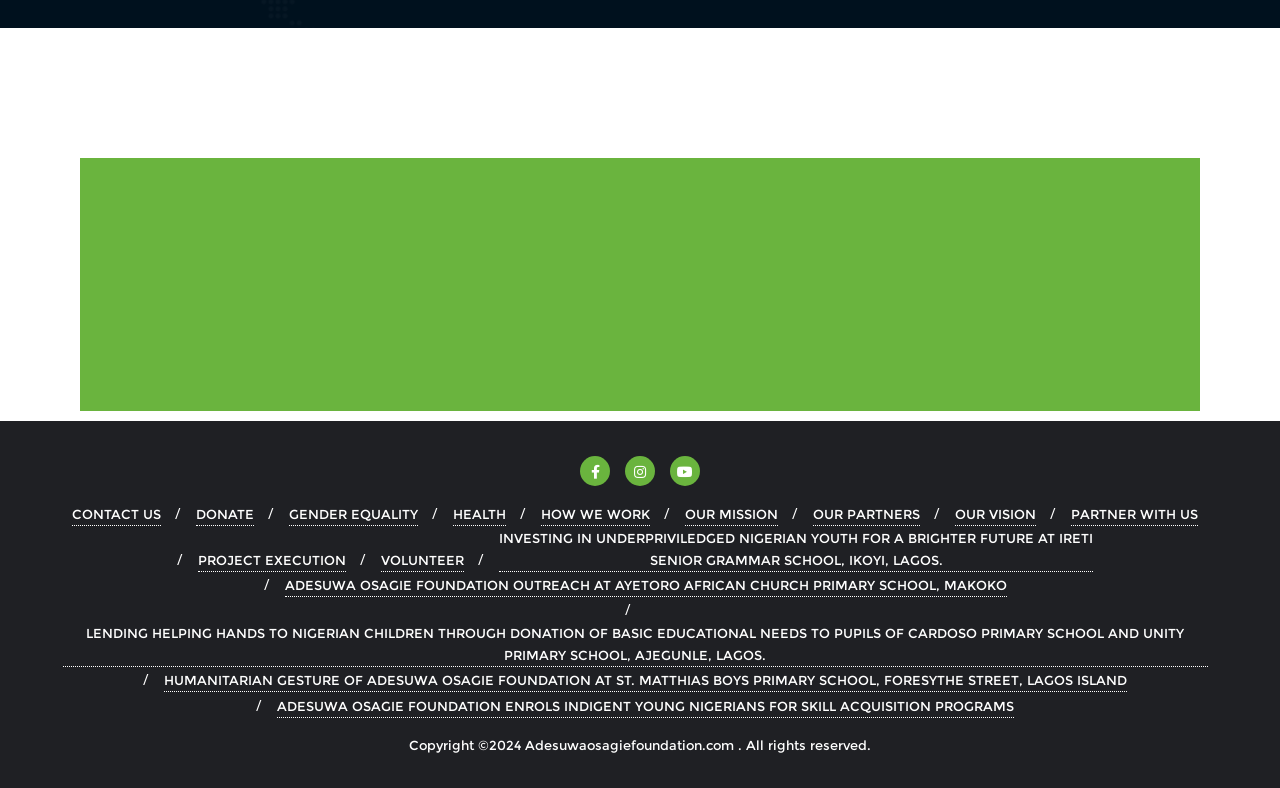Respond to the following question using a concise word or phrase: 
How many links are in the top navigation bar?

11